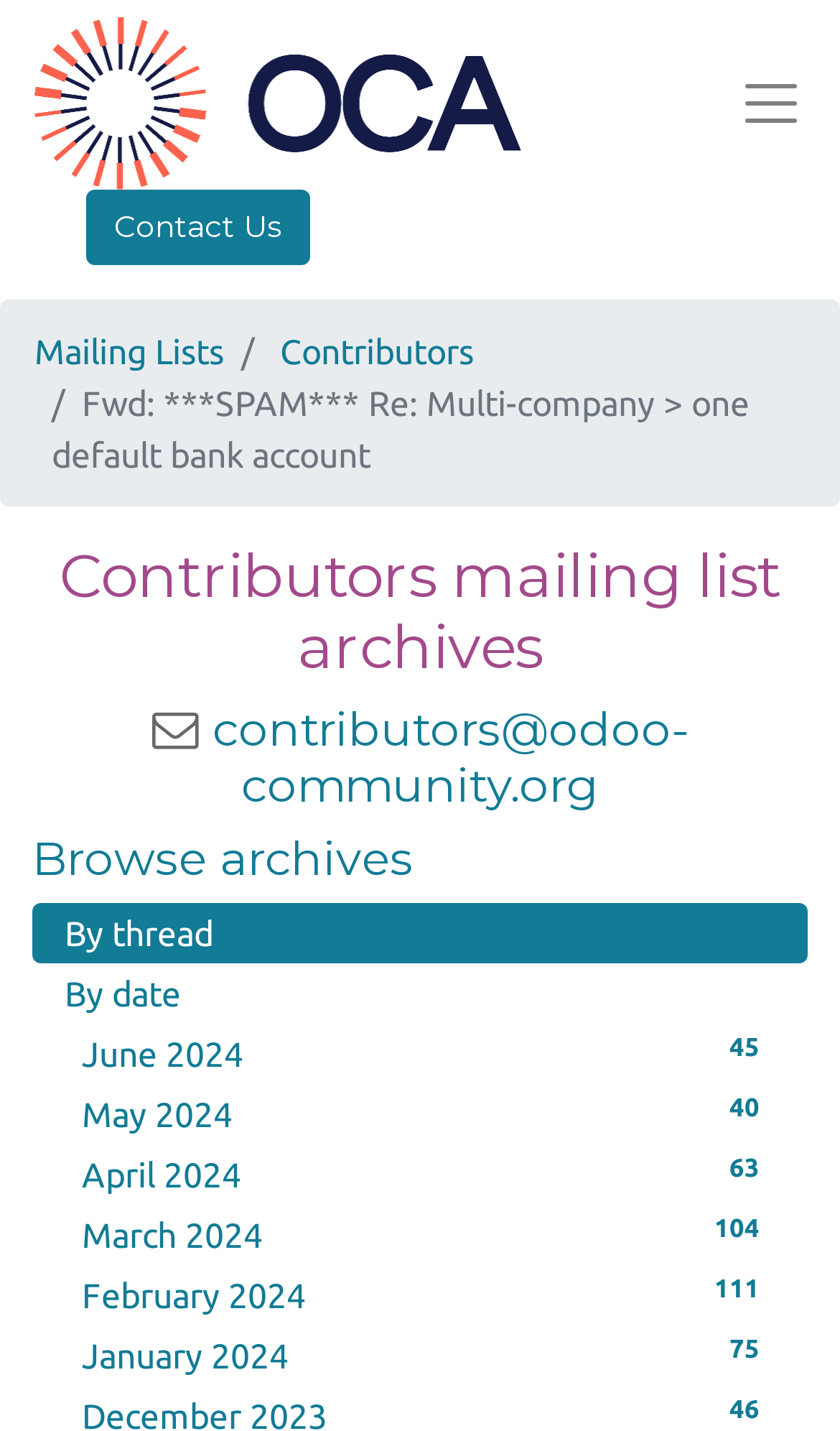How many months are listed for archives?
Carefully analyze the image and provide a thorough answer to the question.

I counted the number of links for months listed under the 'Browse archives' section and found six months, namely June 2024, May 2024, April 2024, March 2024, February 2024, and January 2024.